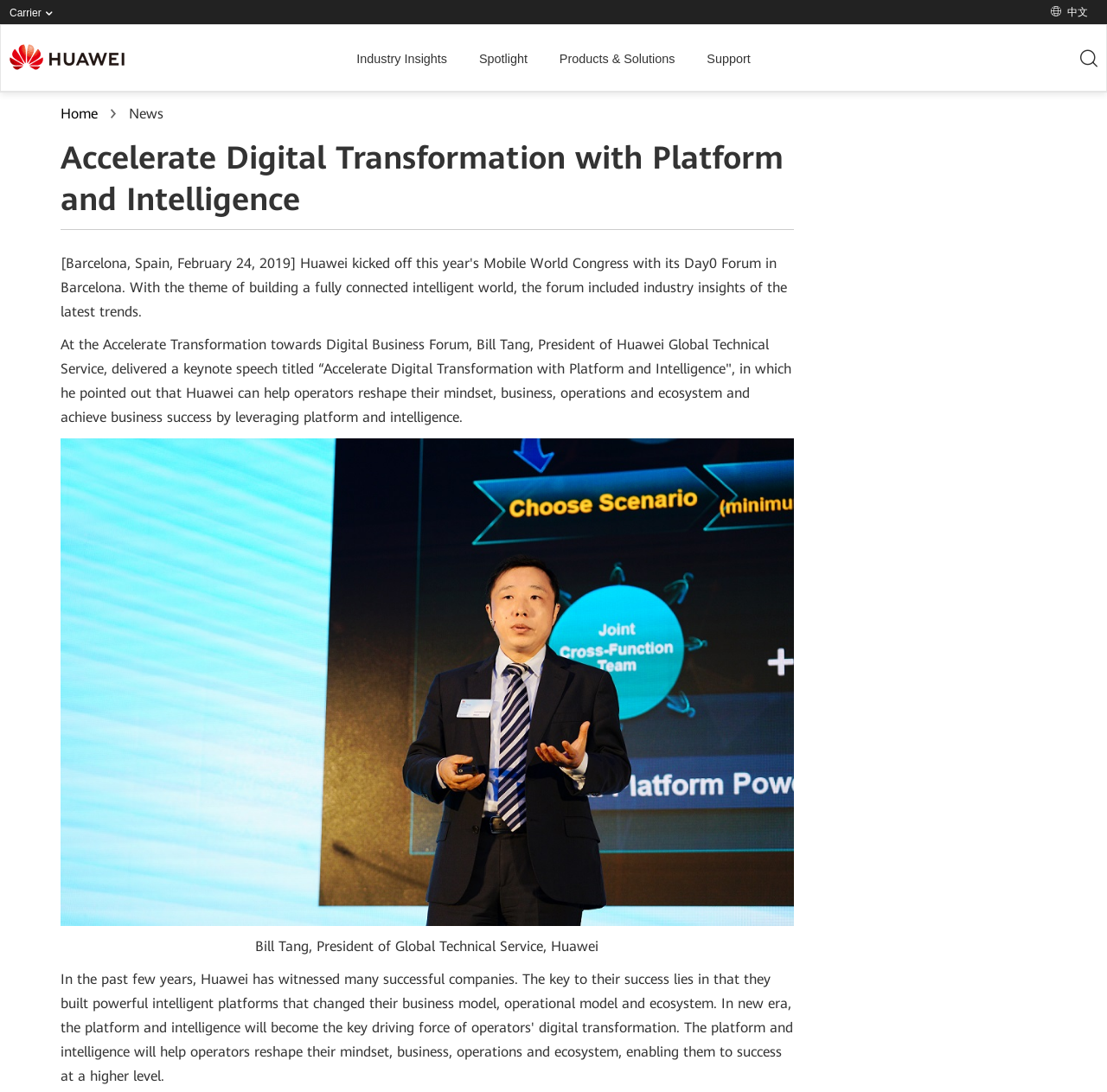Please identify the bounding box coordinates of the clickable area that will fulfill the following instruction: "View Industry Insights". The coordinates should be in the format of four float numbers between 0 and 1, i.e., [left, top, right, bottom].

[0.322, 0.023, 0.404, 0.085]